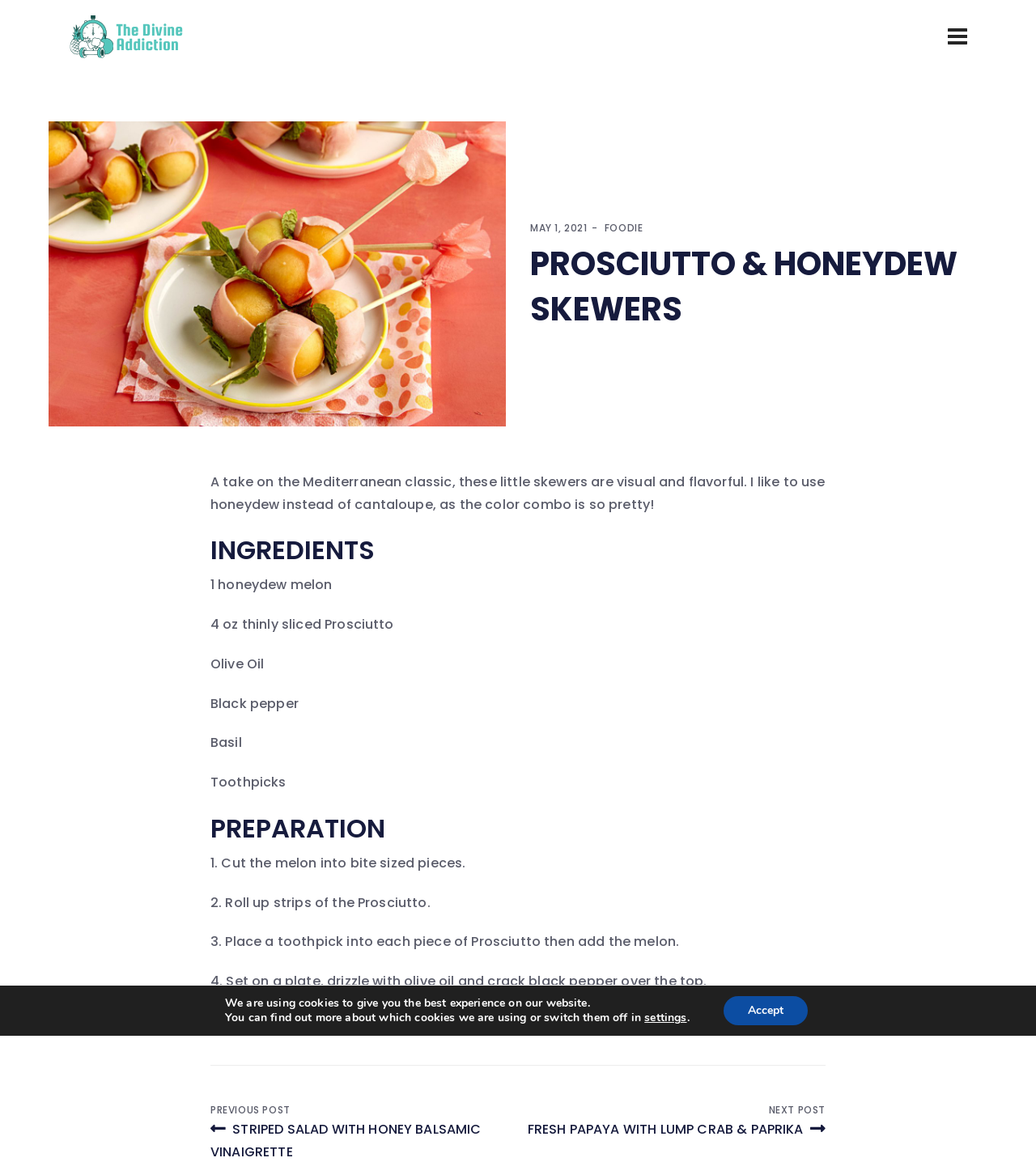Determine the bounding box coordinates of the clickable area required to perform the following instruction: "Go to the Foodie page". The coordinates should be represented as four float numbers between 0 and 1: [left, top, right, bottom].

[0.583, 0.19, 0.621, 0.202]